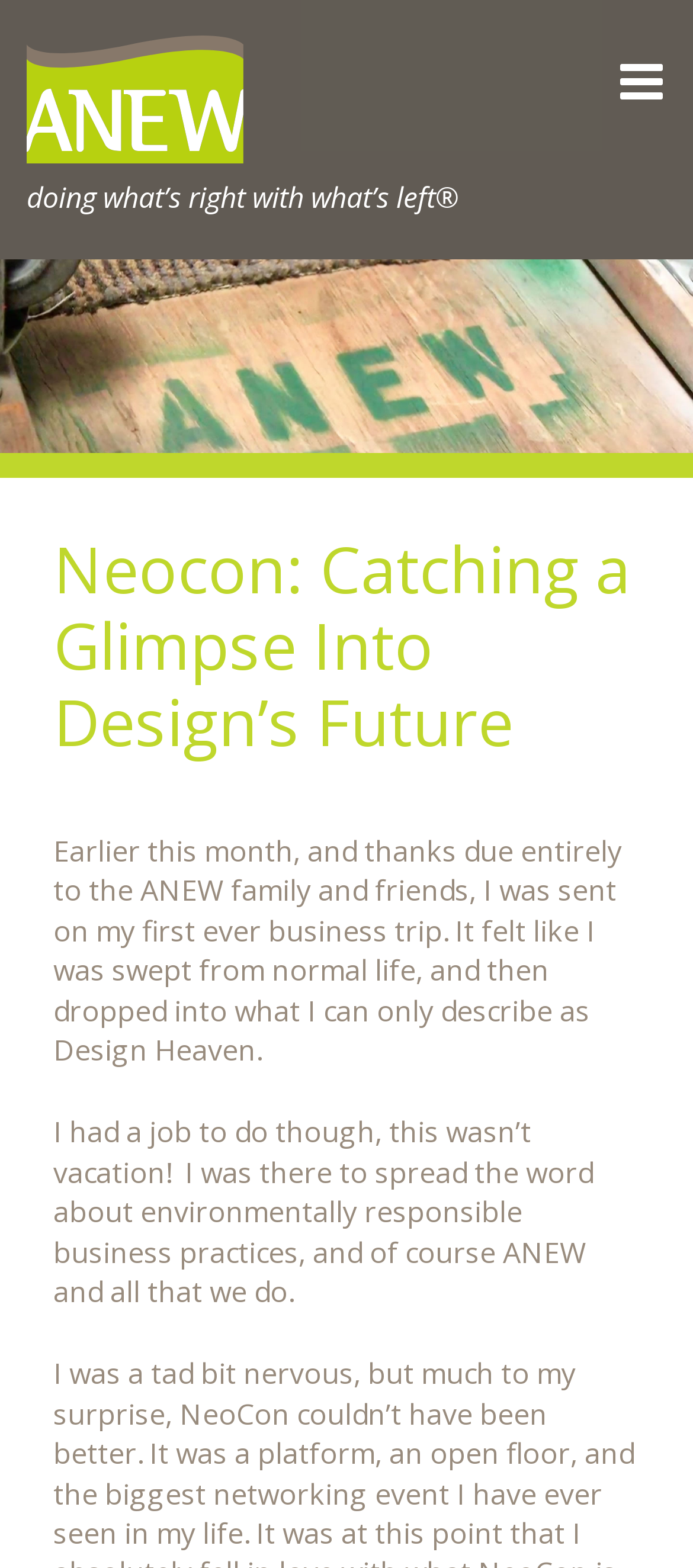Answer the following in one word or a short phrase: 
What is the name of the event or conference the author attended?

Neocon